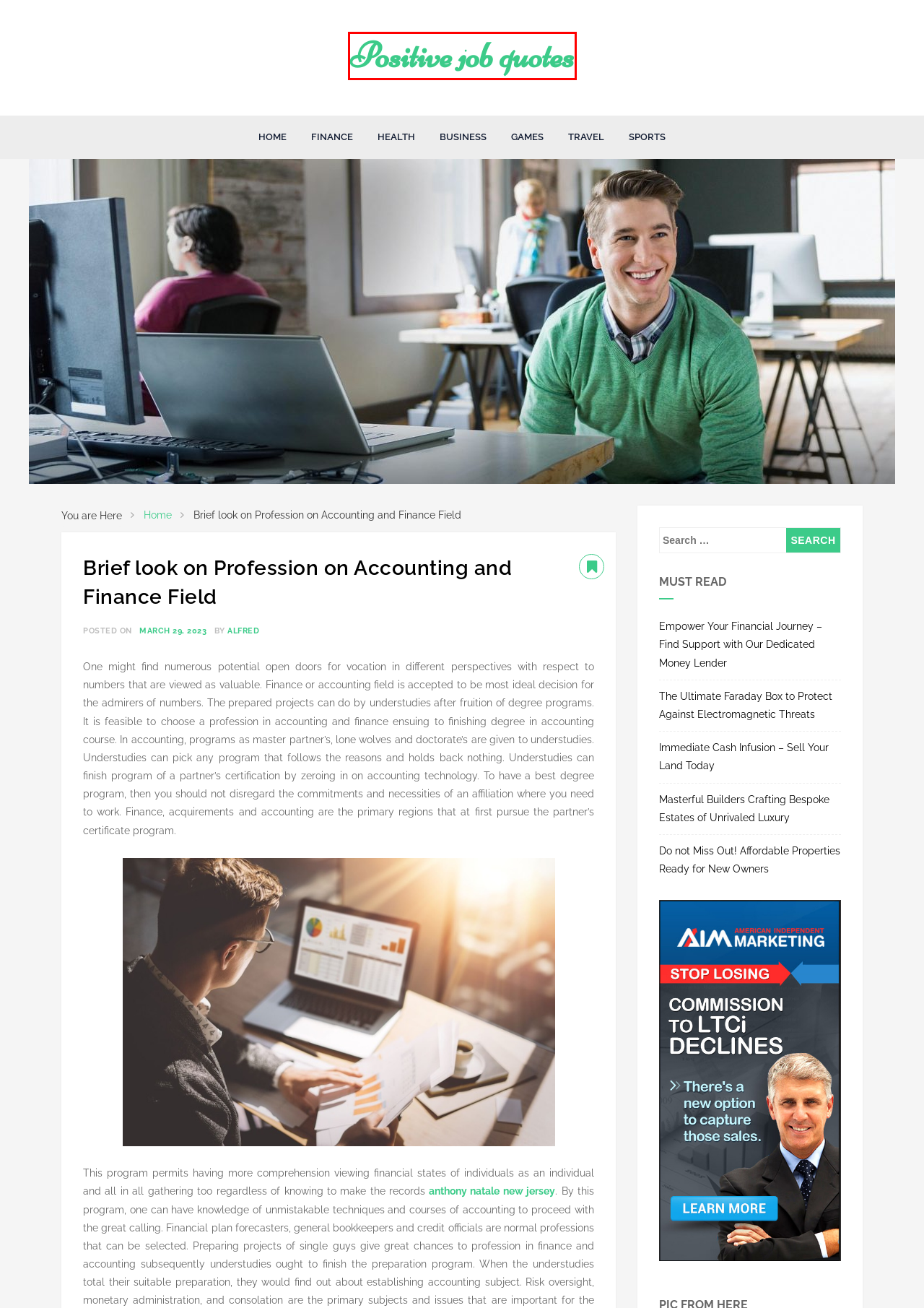You are provided with a screenshot of a webpage that has a red bounding box highlighting a UI element. Choose the most accurate webpage description that matches the new webpage after clicking the highlighted element. Here are your choices:
A. The Ultimate Faraday Box to Protect Against Electromagnetic Threats – Positive job quotes
B. Immediate Cash Infusion – Sell Your Land Today – Positive job quotes
C. Business – Positive job quotes
D. Empower Your Financial Journey – Find Support with Our Dedicated Money Lender – Positive job quotes
E. Positive job quotes
F. Travel – Positive job quotes
G. Masterful Builders Crafting Bespoke Estates of Unrivaled Luxury – Positive job quotes
H. Sports – Positive job quotes

E